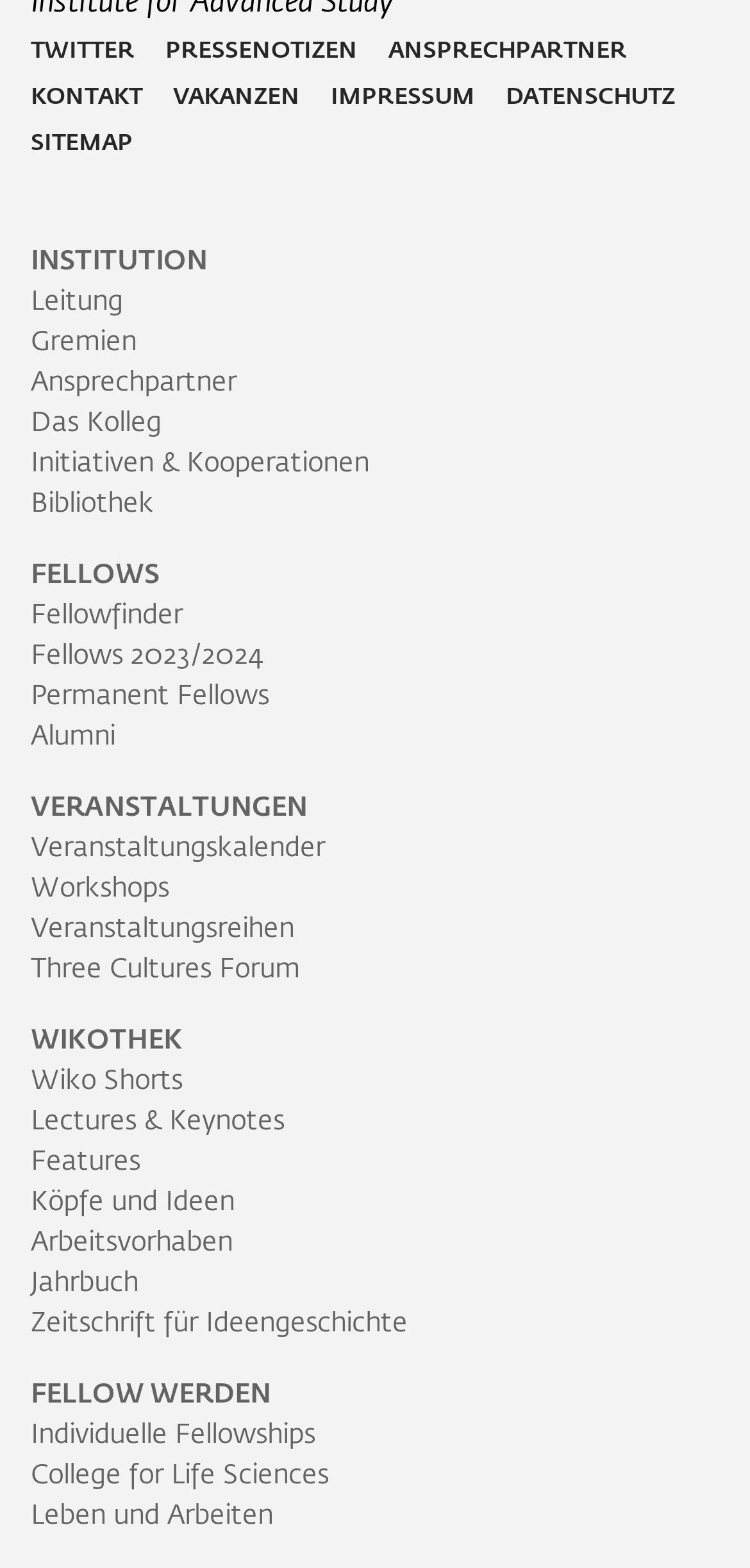Identify the bounding box coordinates for the element you need to click to achieve the following task: "Go to Twitter". The coordinates must be four float values ranging from 0 to 1, formatted as [left, top, right, bottom].

[0.041, 0.025, 0.179, 0.04]